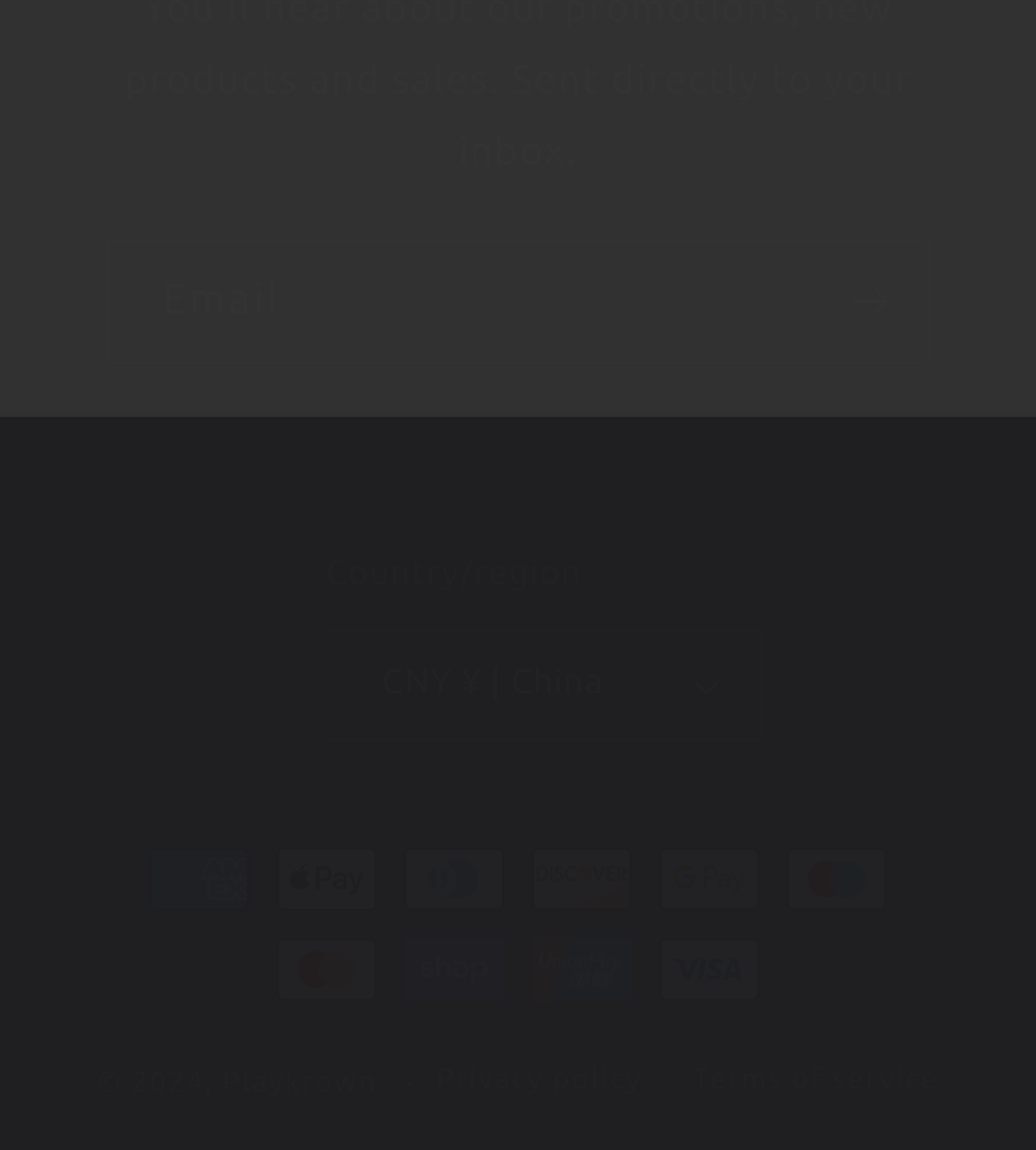Locate and provide the bounding box coordinates for the HTML element that matches this description: "Privacy policy".

[0.421, 0.905, 0.62, 0.976]